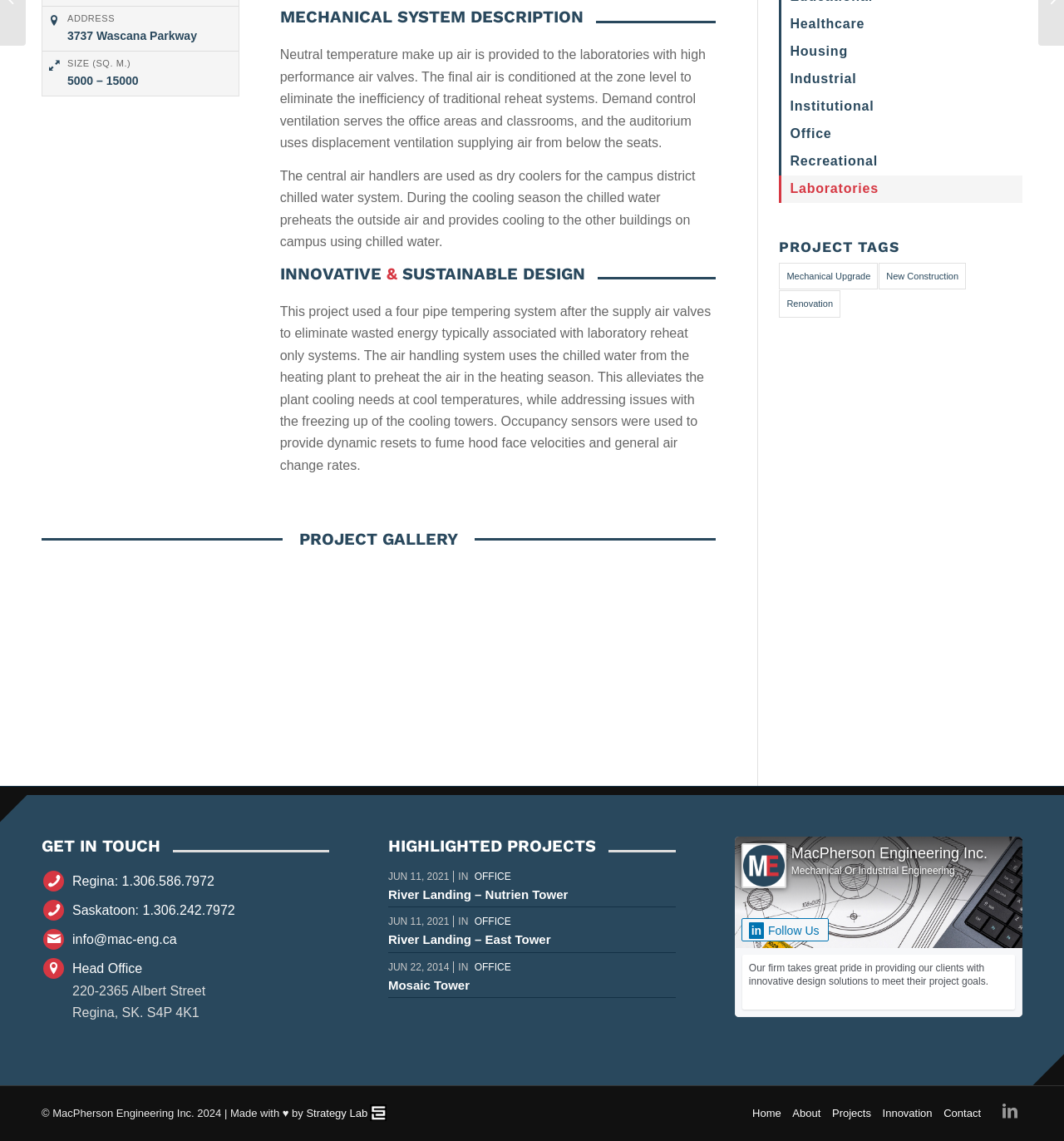Please specify the bounding box coordinates in the format (top-left x, top-left y, bottom-right x, bottom-right y), with values ranging from 0 to 1. Identify the bounding box for the UI component described as follows: River Landing – Nutrien Tower

[0.365, 0.773, 0.635, 0.795]